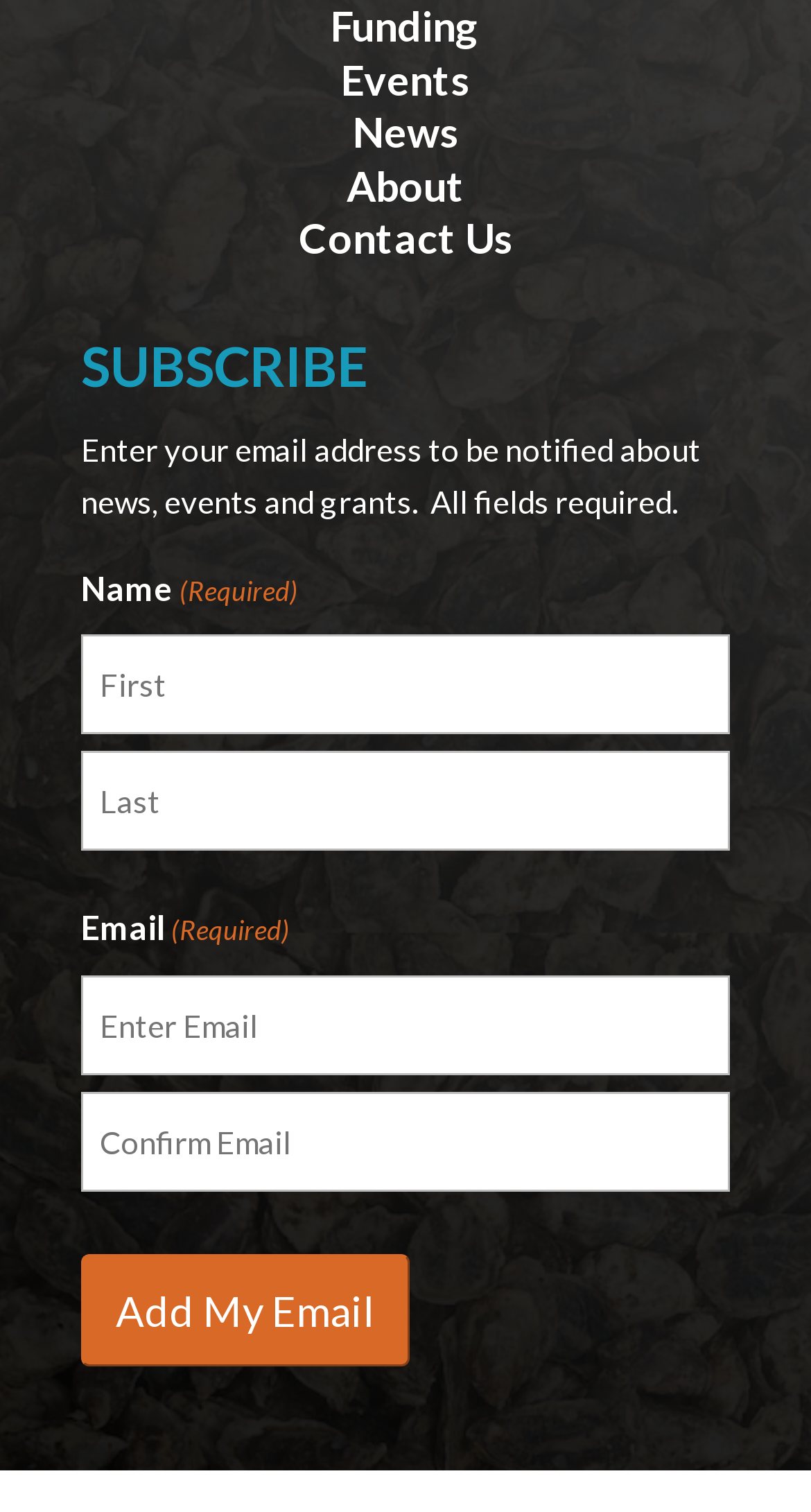Carefully observe the image and respond to the question with a detailed answer:
What is the purpose of the 'SUBSCRIBE' section?

The 'SUBSCRIBE' section is a prominent heading on the webpage, and below it, there is a description stating 'Enter your email address to be notified about news, events and grants.' This suggests that the purpose of this section is to allow users to subscribe to receive notifications about news, events, and grants.